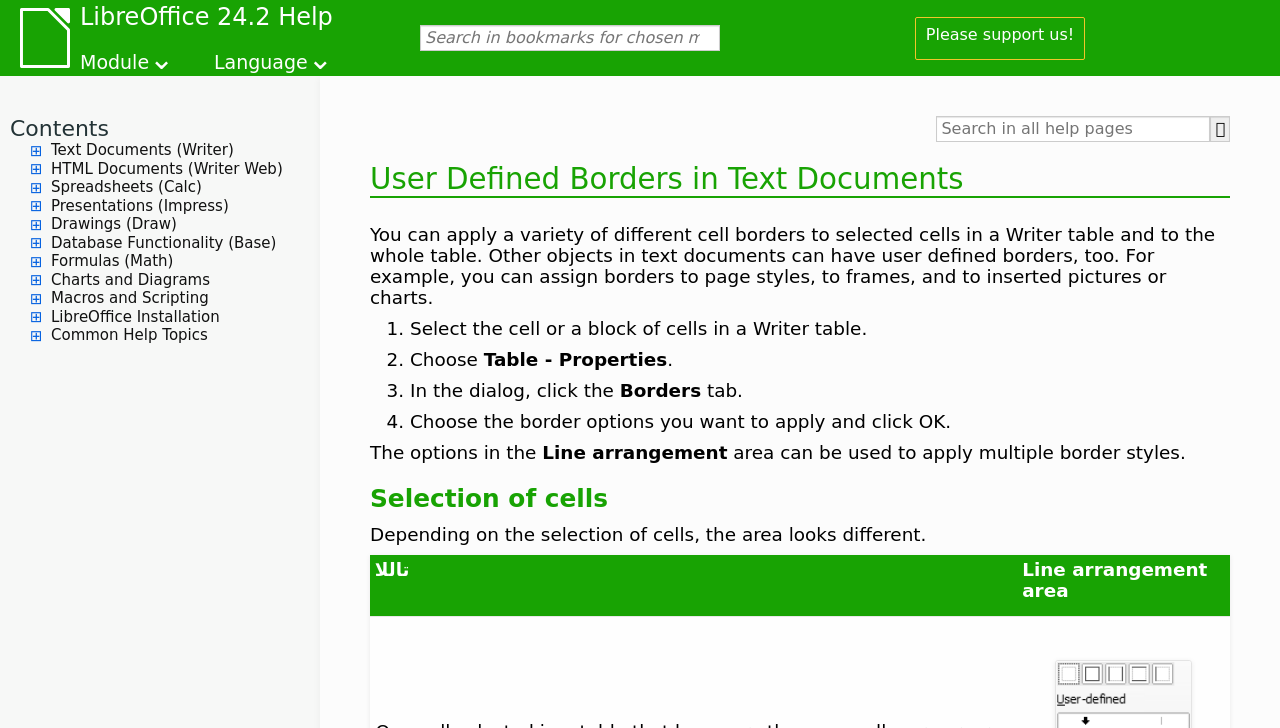Answer the question below with a single word or a brief phrase: 
What is the function of the 'Line arrangement' area?

To apply multiple border styles